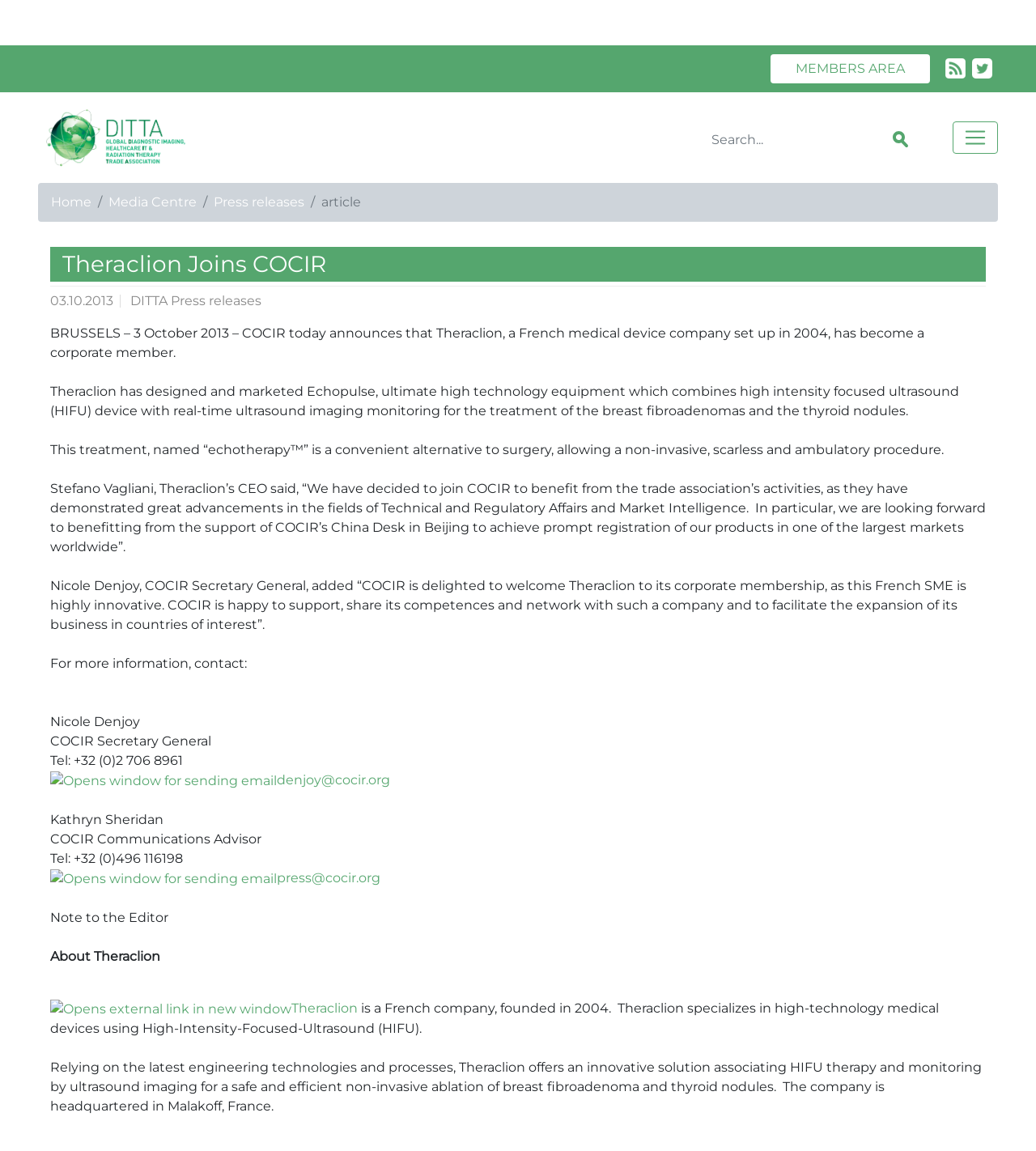Please predict the bounding box coordinates of the element's region where a click is necessary to complete the following instruction: "Send an email to denjoy@cocir.org". The coordinates should be represented by four float numbers between 0 and 1, i.e., [left, top, right, bottom].

[0.048, 0.671, 0.377, 0.685]